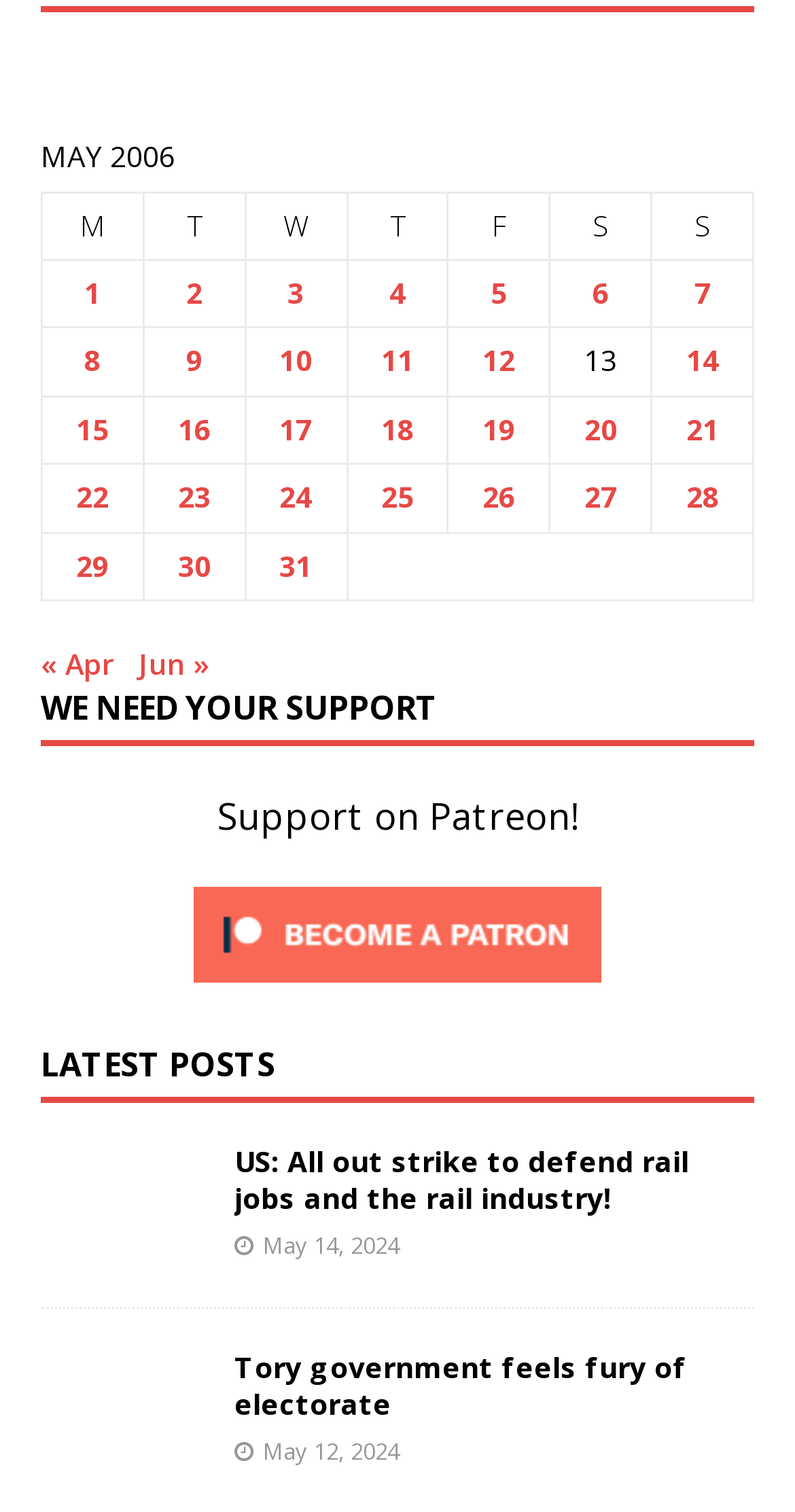Identify the bounding box coordinates for the UI element described as: "Social Studies". The coordinates should be provided as four floats between 0 and 1: [left, top, right, bottom].

None